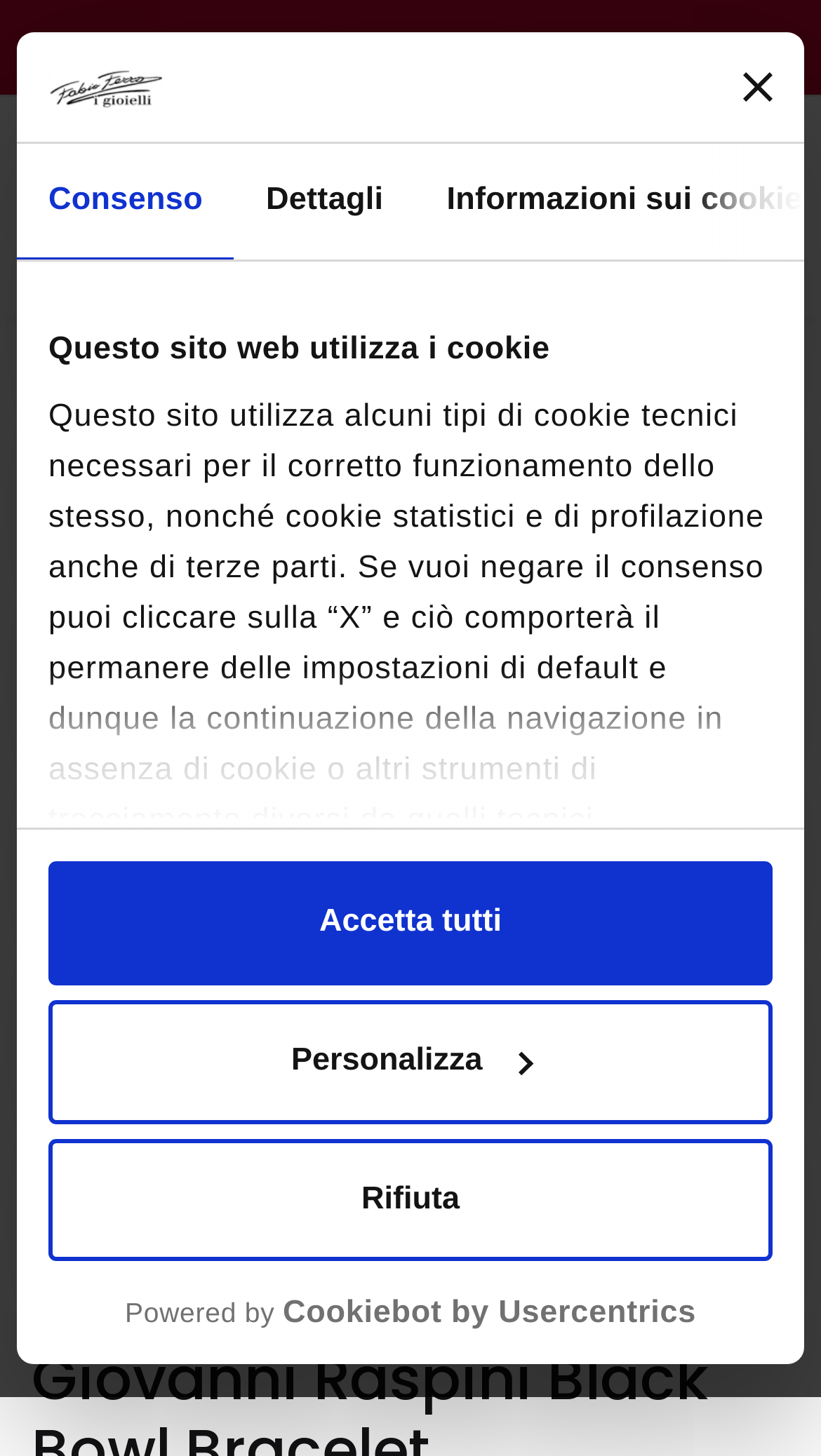Explain in detail what is displayed on the webpage.

This webpage is an e-commerce site selling jewelry, specifically a Giovanni Raspini Black Bowl Bracelet. At the top left corner, there is a logo image and a "Menu" button. Next to the logo, there is a search bar with a "Search" button. On the top right corner, there are links to "My Account" and a shopping cart with "0" items.

Below the top navigation, there is a breadcrumb navigation showing the path "Home > Jewelry > Classic Jewels > Silver Raspini > Raspini bracelets". Underneath the breadcrumb, there is a list of products with one item displayed, which is the Giovanni Raspini Black Bowl Bracelet. The product image is accompanied by a "Sale!" label.

On the left side of the page, there is a cookie consent dialog with a heading "Questo sito web utilizza i cookie" (This website uses cookies). The dialog explains the use of cookies and provides options to accept, reject, or customize cookie settings. There are three buttons: "Rifiuta" (Reject), "Personalizza" (Customize), and "Accetta tutti" (Accept all).

At the bottom of the page, there is a trustmark image and a rating system with five gray and five yellow star images. Next to the rating system, there is a price label "5.00". Above the trustmark image, there is a "SIGN UP TO GET 5€ FOR YOUR FIRST ORDER" promotion.